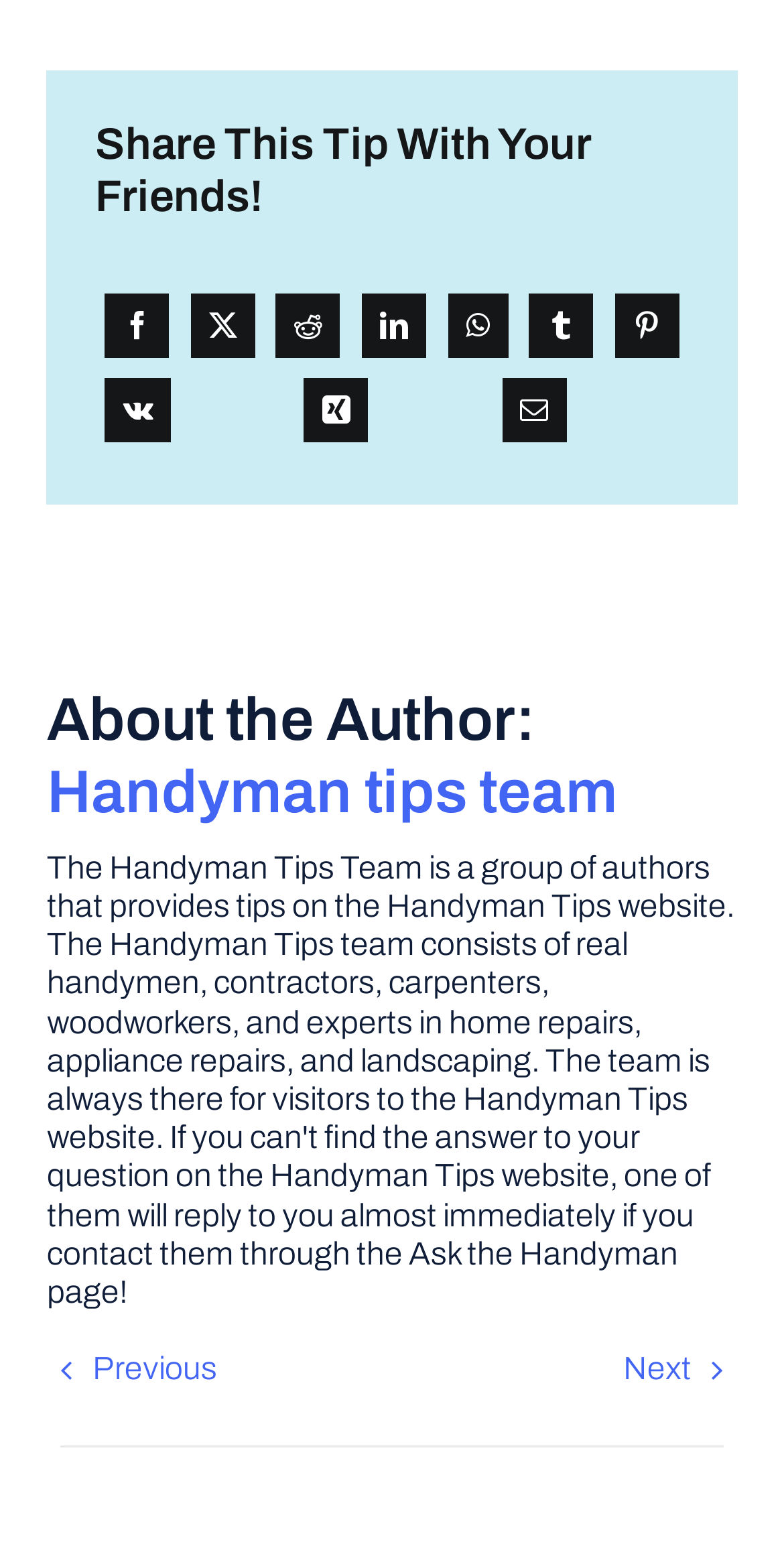What is the purpose of the links at the top?
Please give a detailed answer to the question using the information shown in the image.

The links at the top, including Facebook, Reddit, and others, are provided to allow users to share this tip with their friends and followers on various social media platforms.